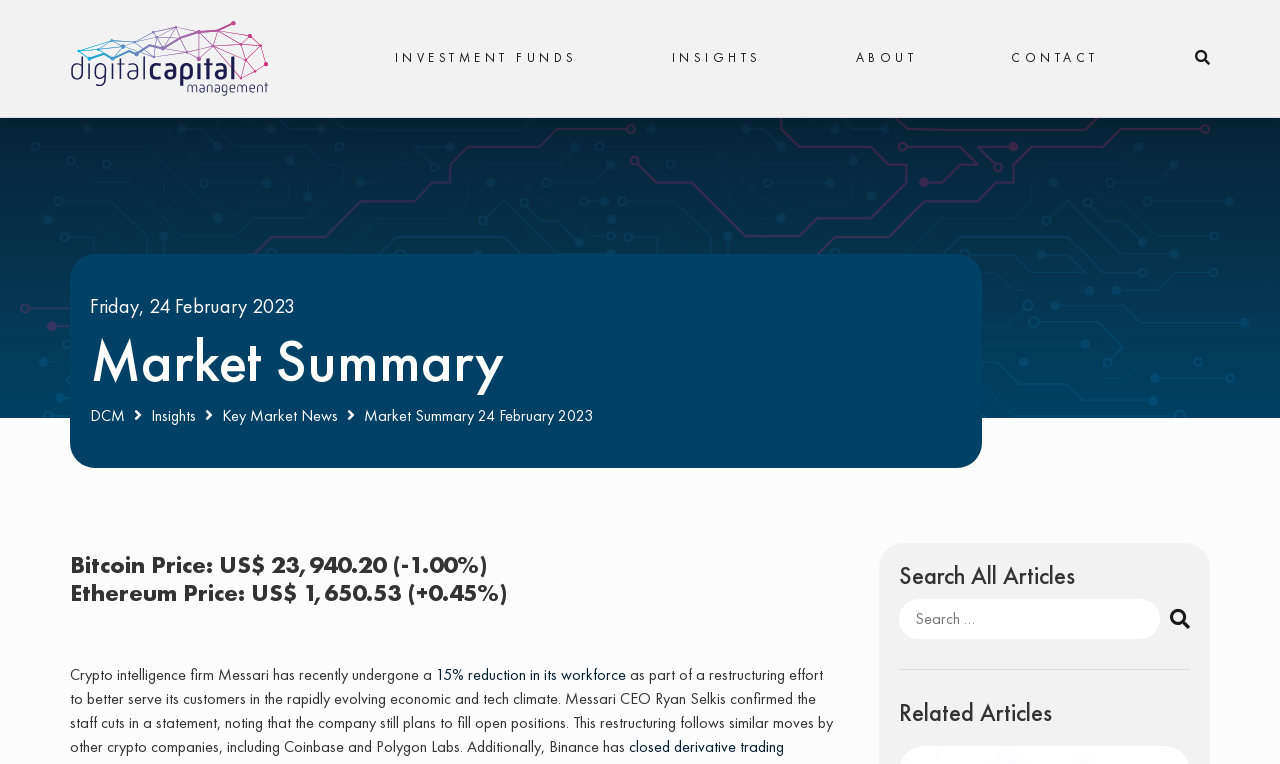Locate the UI element that matches the description 15% reduction in its workforce in the webpage screenshot. Return the bounding box coordinates in the format (top-left x, top-left y, bottom-right x, bottom-right y), with values ranging from 0 to 1.

[0.341, 0.869, 0.489, 0.896]